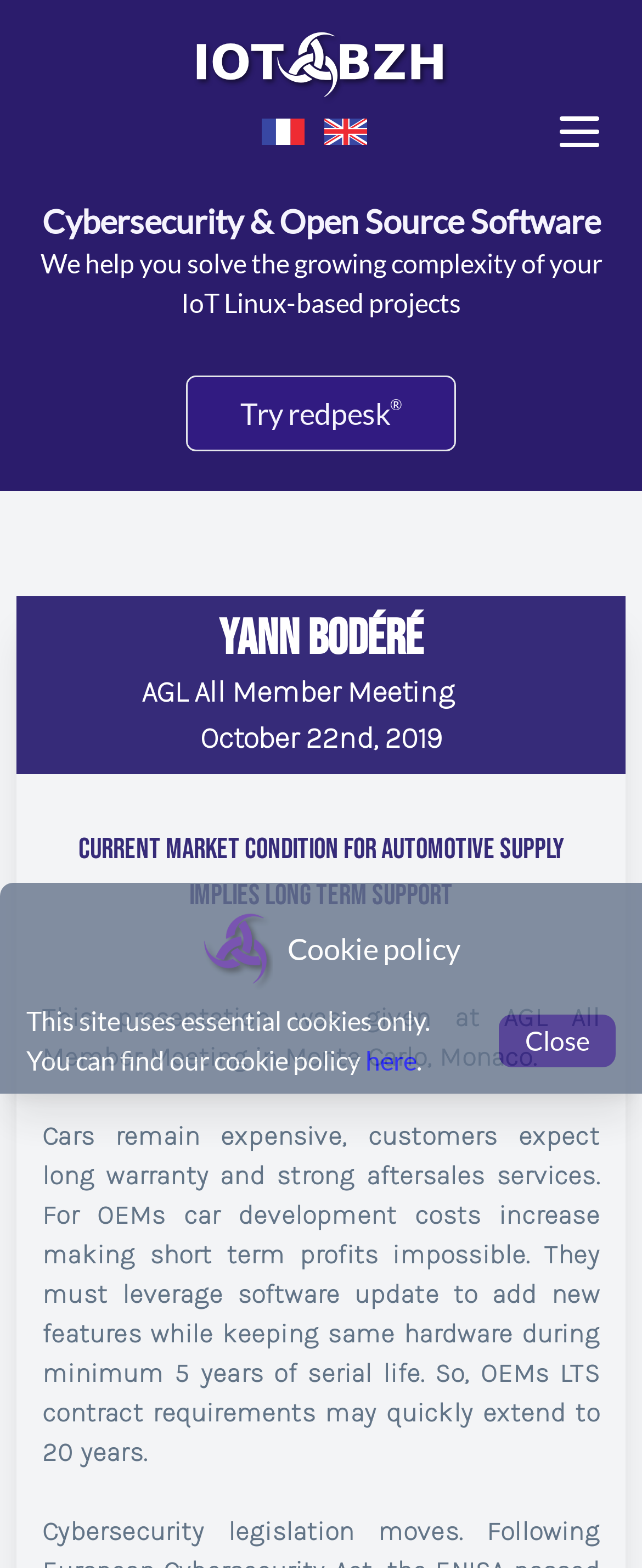What is the expected duration of OEMs LTS contract?
Look at the image and answer with only one word or phrase.

20 years